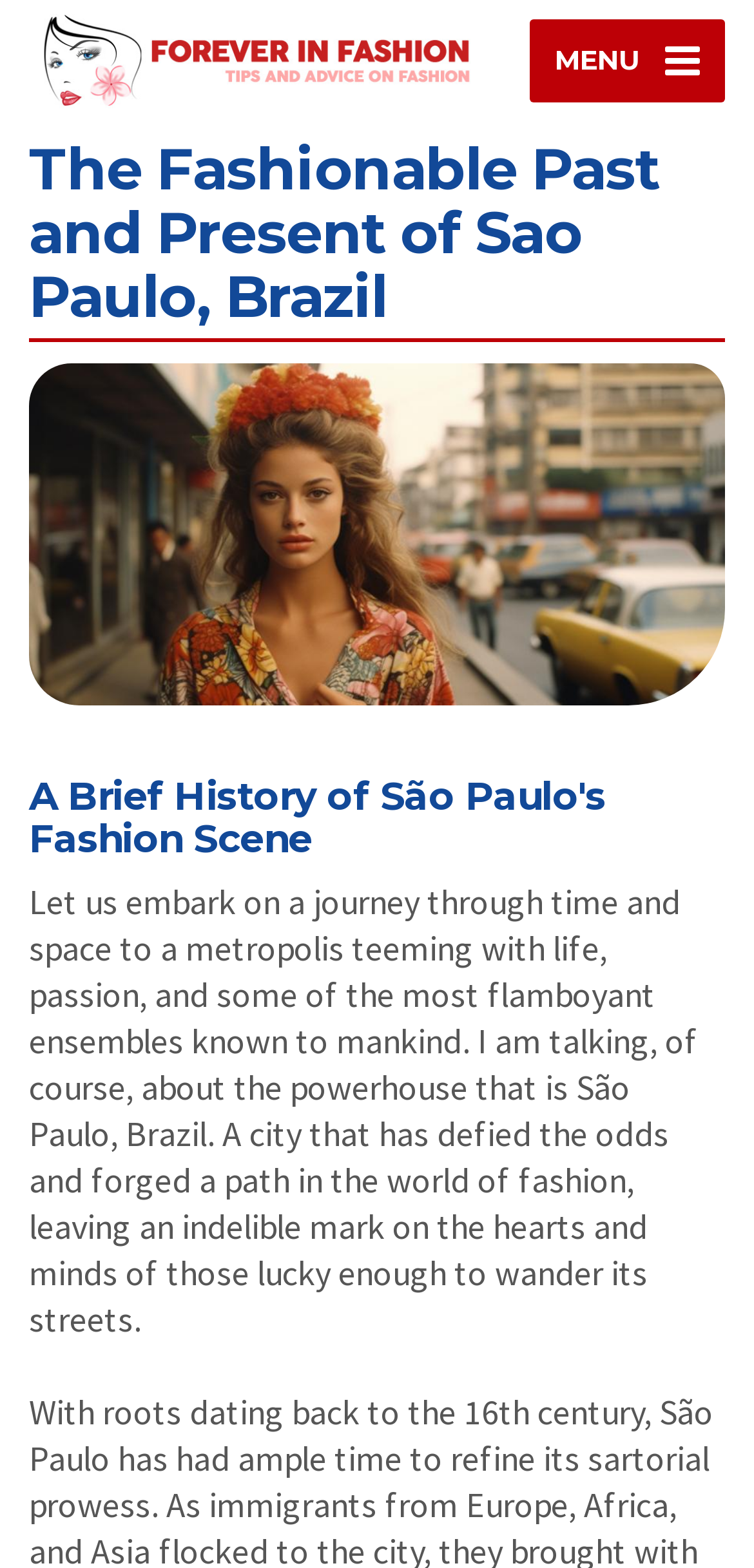Carefully examine the image and provide an in-depth answer to the question: What is the theme of the article?

The answer can be inferred from the heading 'A Brief History of São Paulo's Fashion Scene' and the content of the StaticText element, which talks about the city's fashion scene.